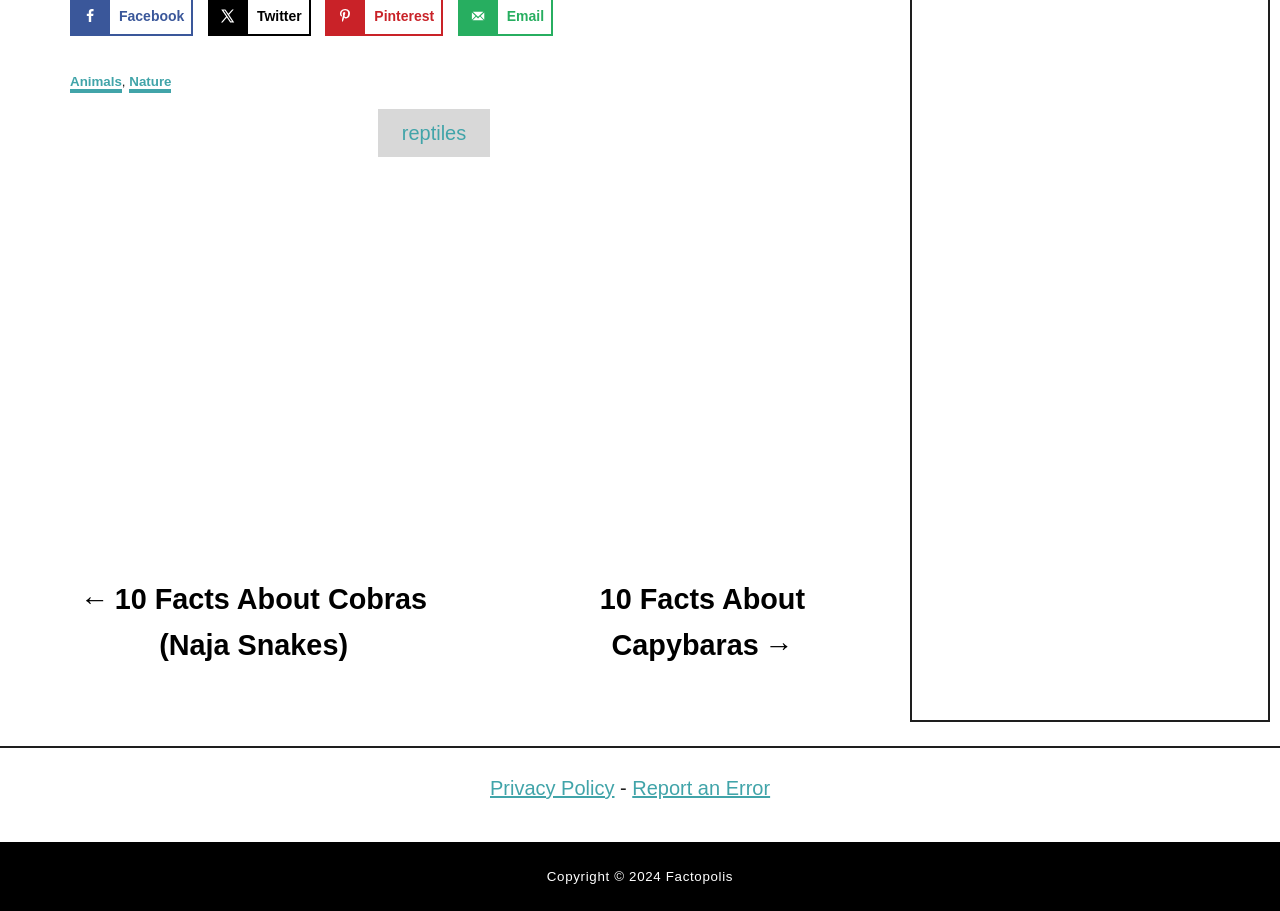Find the bounding box coordinates corresponding to the UI element with the description: "parent_node: 10 Facts About Capybaras". The coordinates should be formatted as [left, top, right, bottom], with values as floats between 0 and 1.

[0.405, 0.229, 0.692, 0.632]